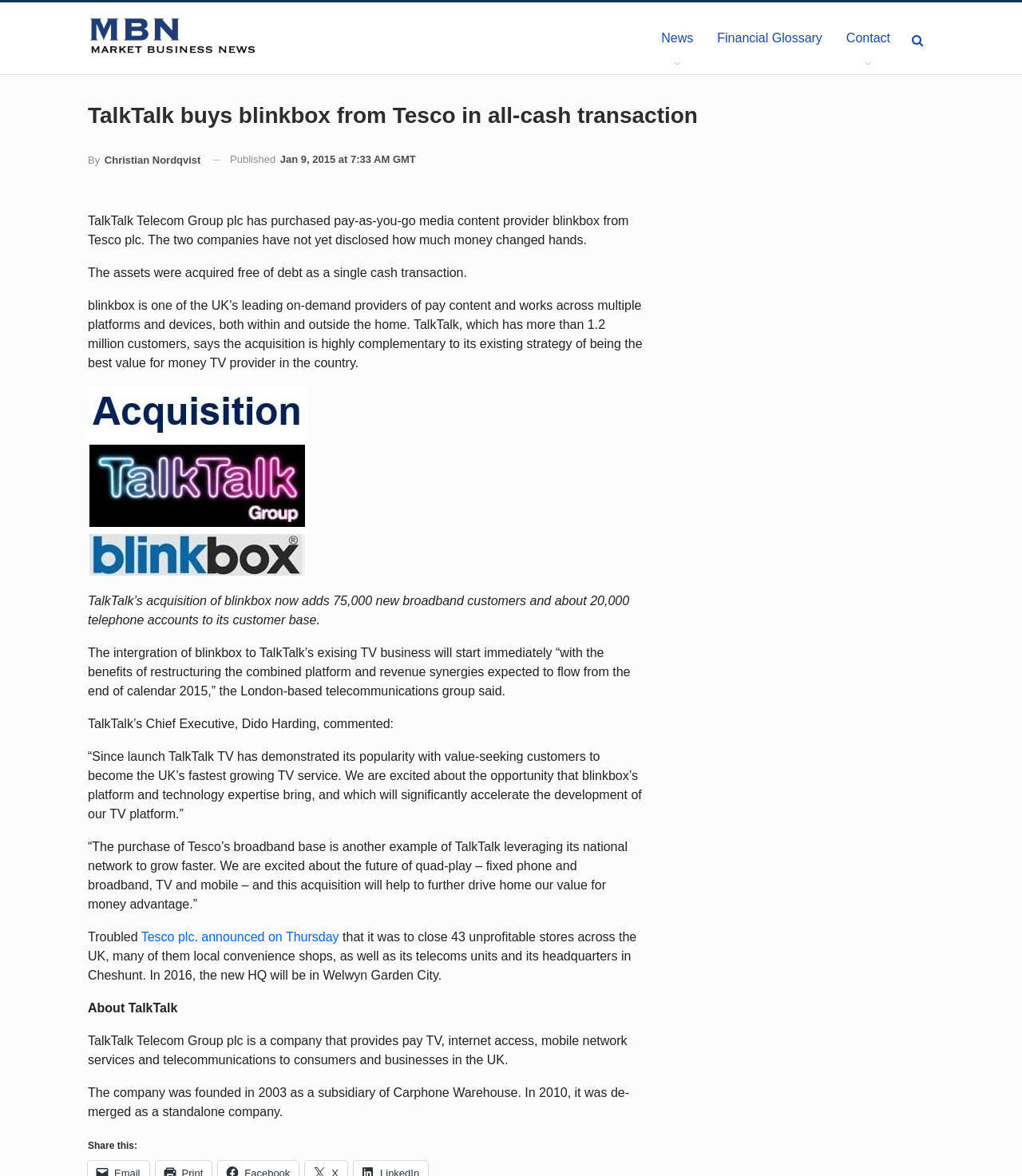Your task is to extract the text of the main heading from the webpage.

TalkTalk buys blinkbox from Tesco in all-cash transaction